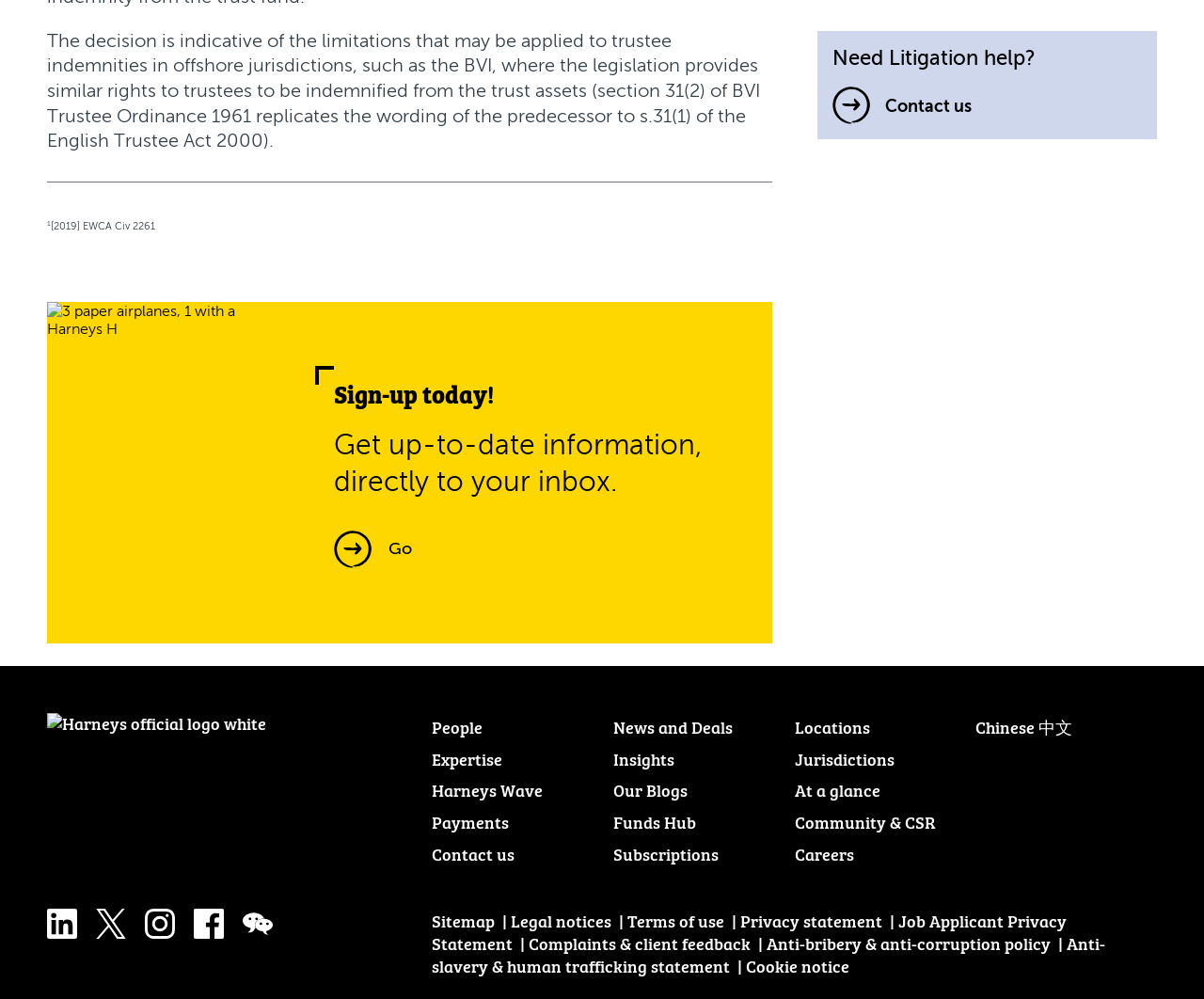Determine the bounding box coordinates for the region that must be clicked to execute the following instruction: "Explore News and Deals".

[0.509, 0.714, 0.641, 0.738]